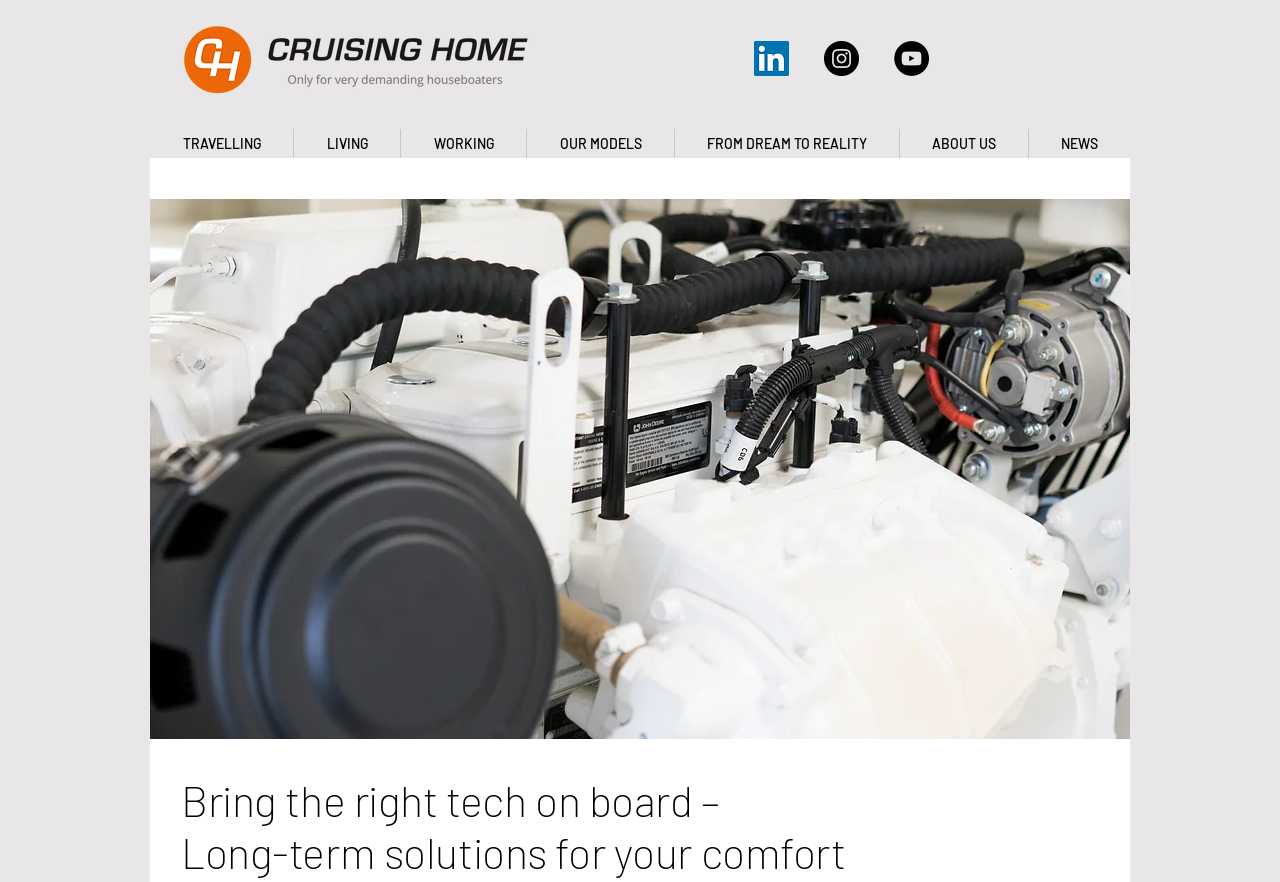Identify the bounding box for the UI element that is described as follows: "aria-label="Instagram"".

[0.644, 0.046, 0.671, 0.086]